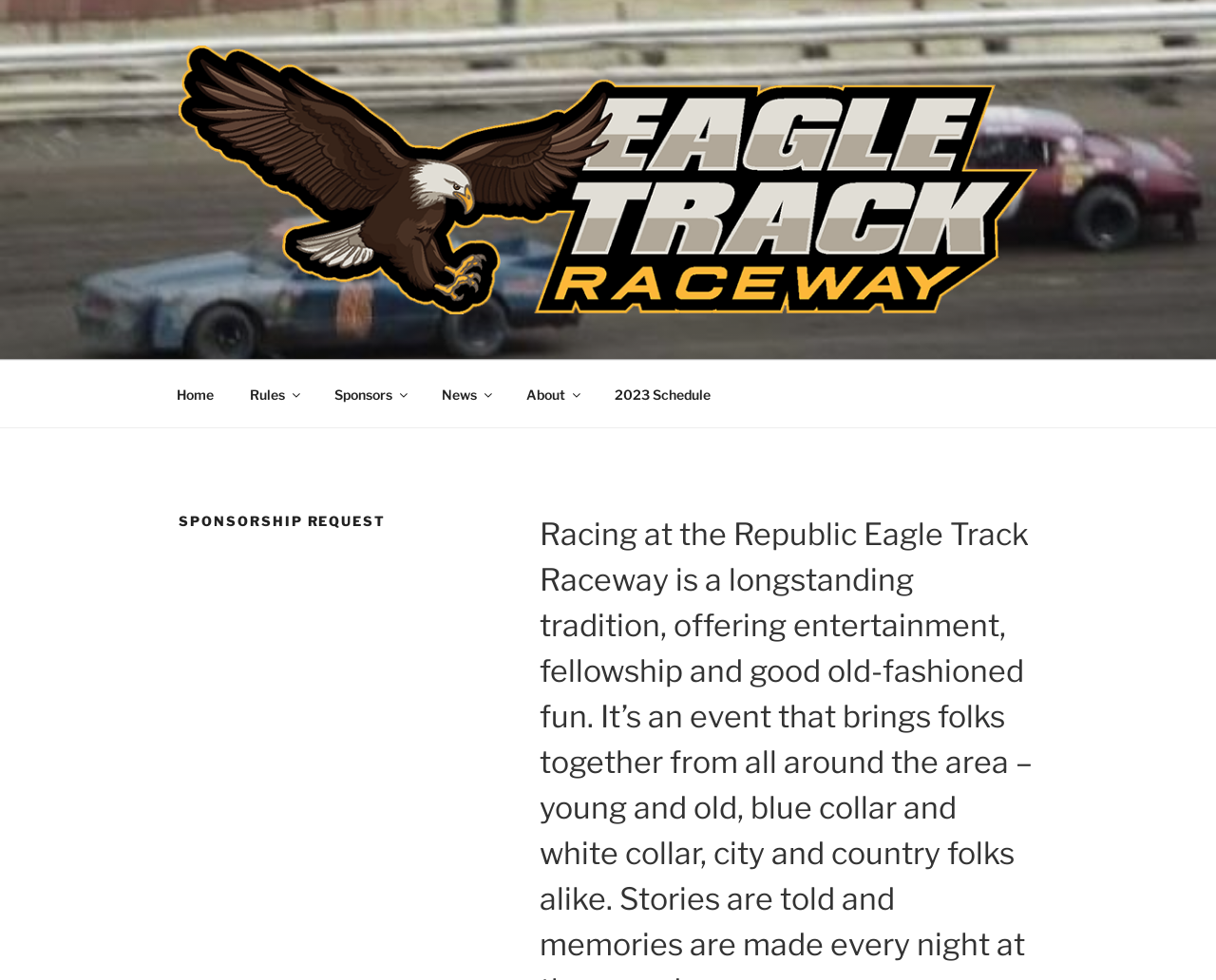Answer the question below using just one word or a short phrase: 
What is the location of the raceway?

Republic, Washington